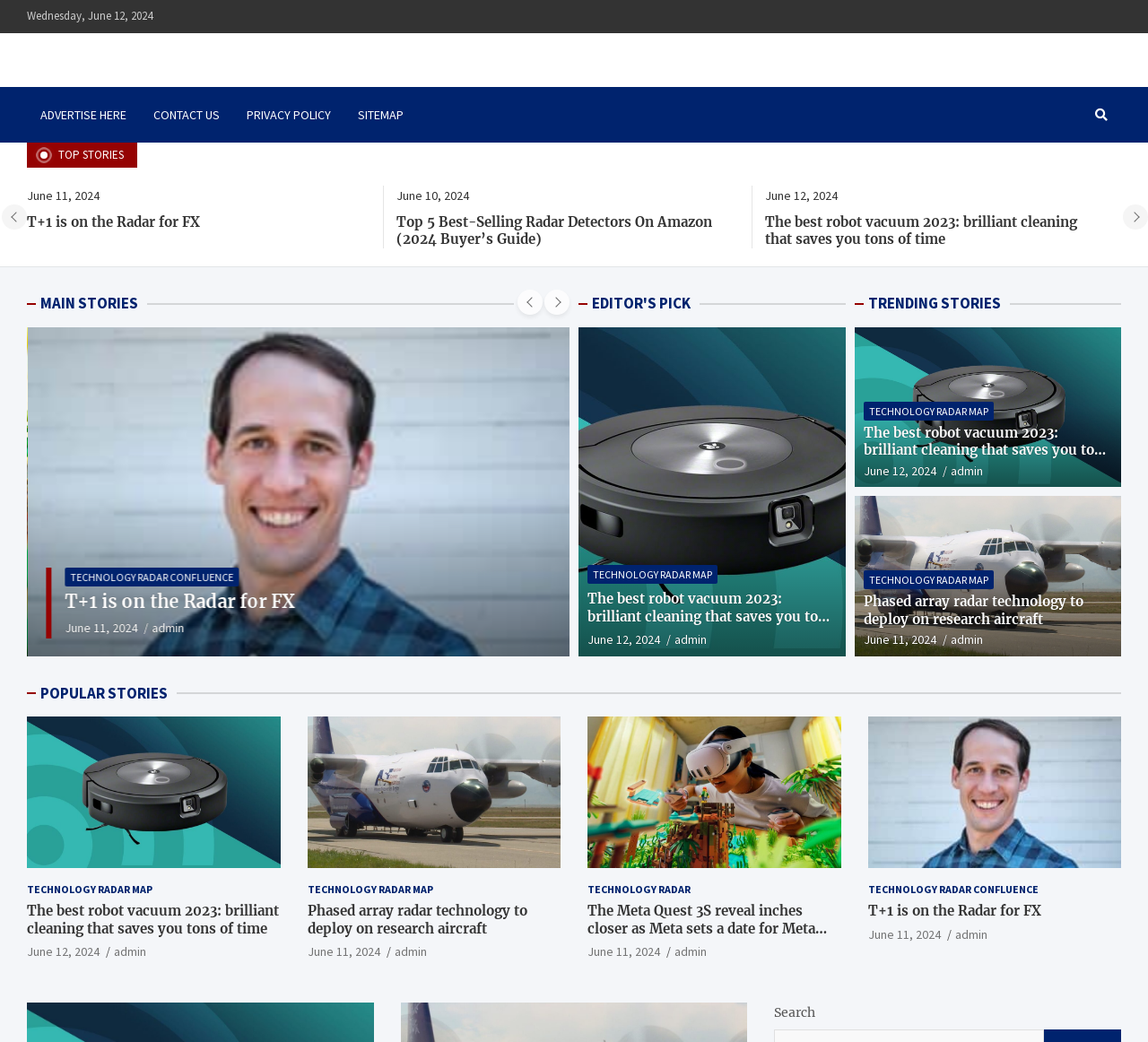Identify the bounding box coordinates of the region that needs to be clicked to carry out this instruction: "Go to 'MAIN STORIES'". Provide these coordinates as four float numbers ranging from 0 to 1, i.e., [left, top, right, bottom].

[0.035, 0.282, 0.12, 0.301]